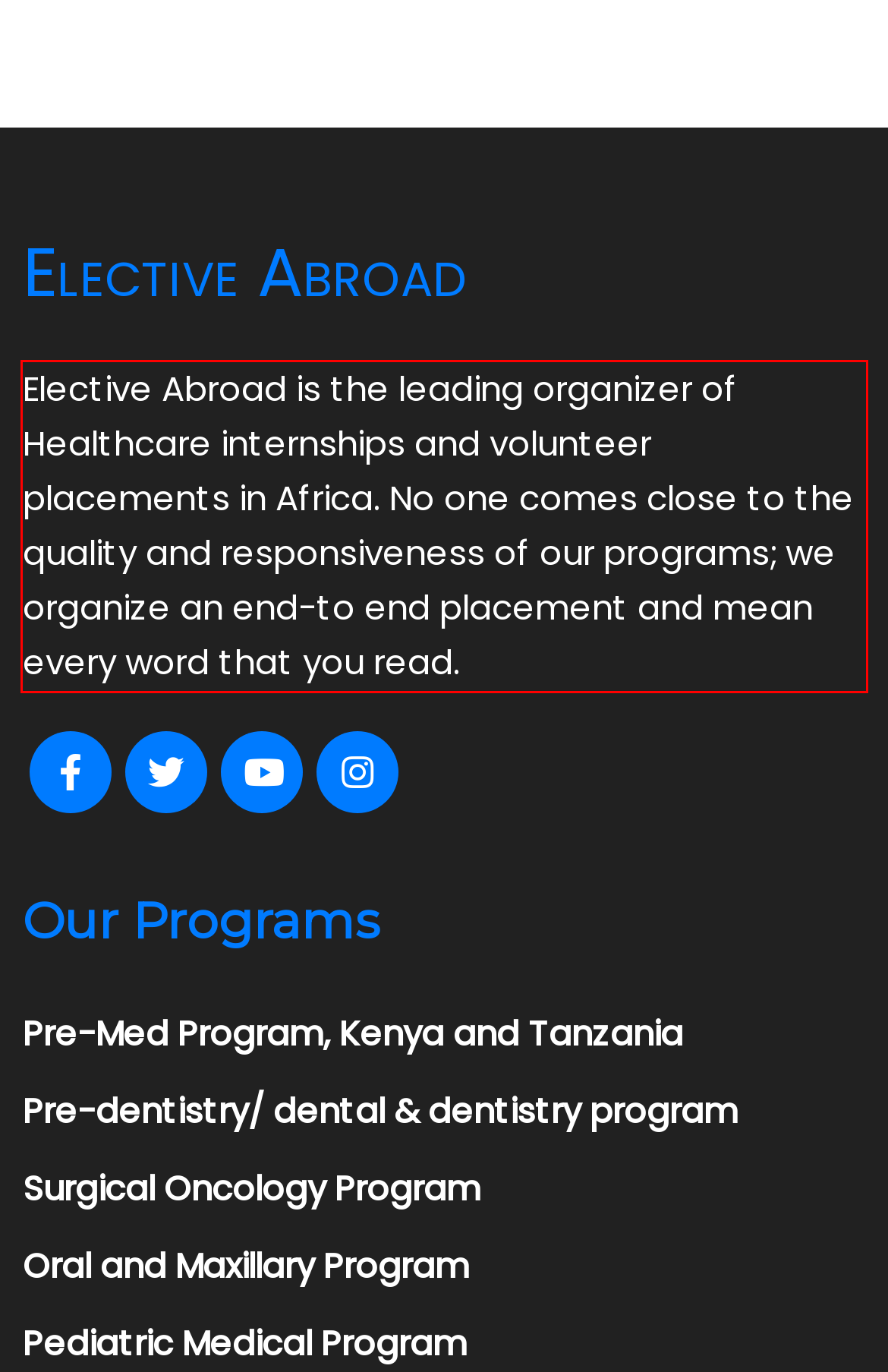Examine the webpage screenshot, find the red bounding box, and extract the text content within this marked area.

Elective Abroad is the leading organizer of Healthcare internships and volunteer placements in Africa. No one comes close to the quality and responsiveness of our programs; we organize an end-to end placement and mean every word that you read.